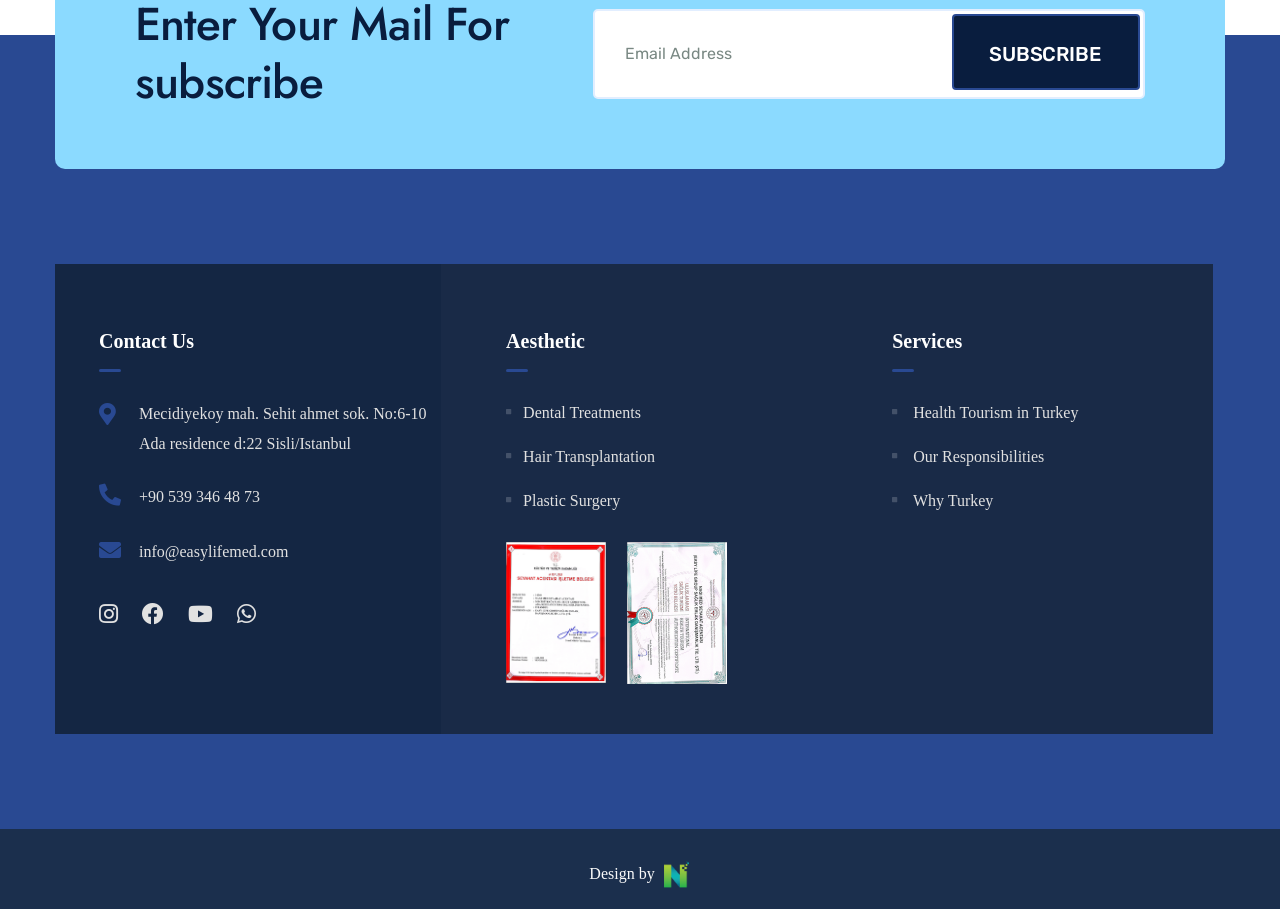Pinpoint the bounding box coordinates for the area that should be clicked to perform the following instruction: "Enter email address".

[0.463, 0.01, 0.895, 0.109]